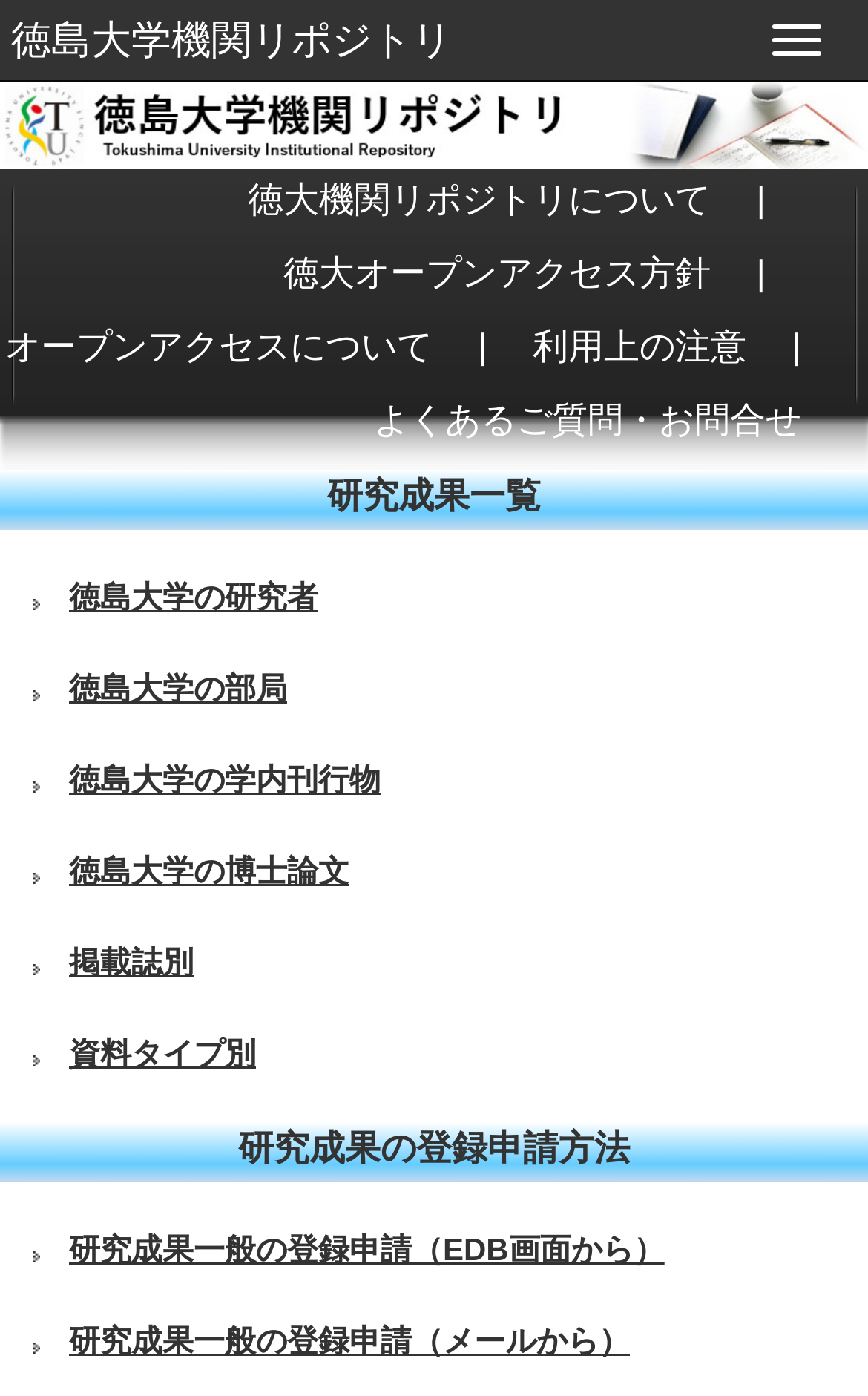Generate the text content of the main heading of the webpage.

Basic research and surgical techniques for brain arteriovenous malformations